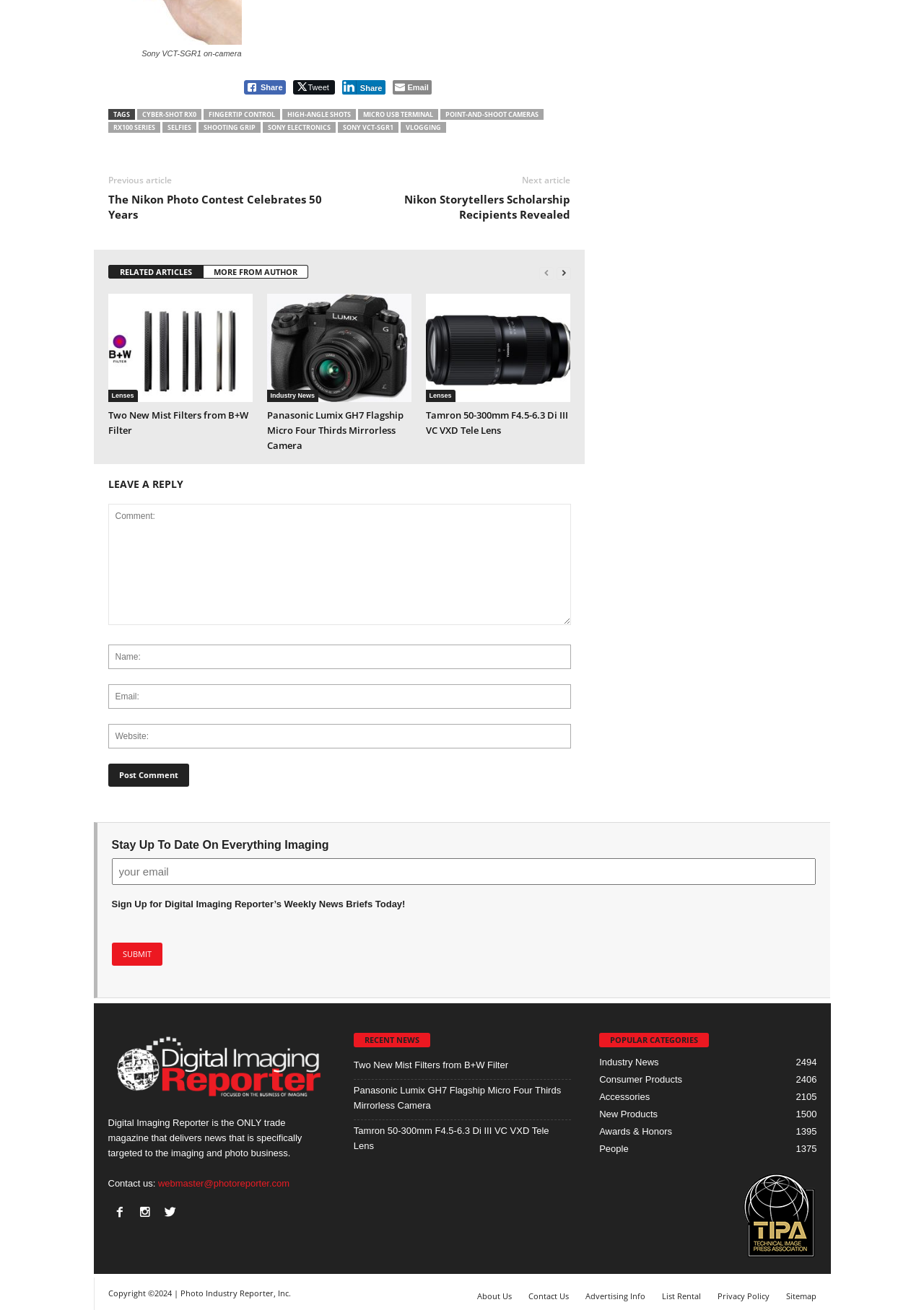Using the provided element description: "Industry News", determine the bounding box coordinates of the corresponding UI element in the screenshot.

[0.289, 0.297, 0.345, 0.307]